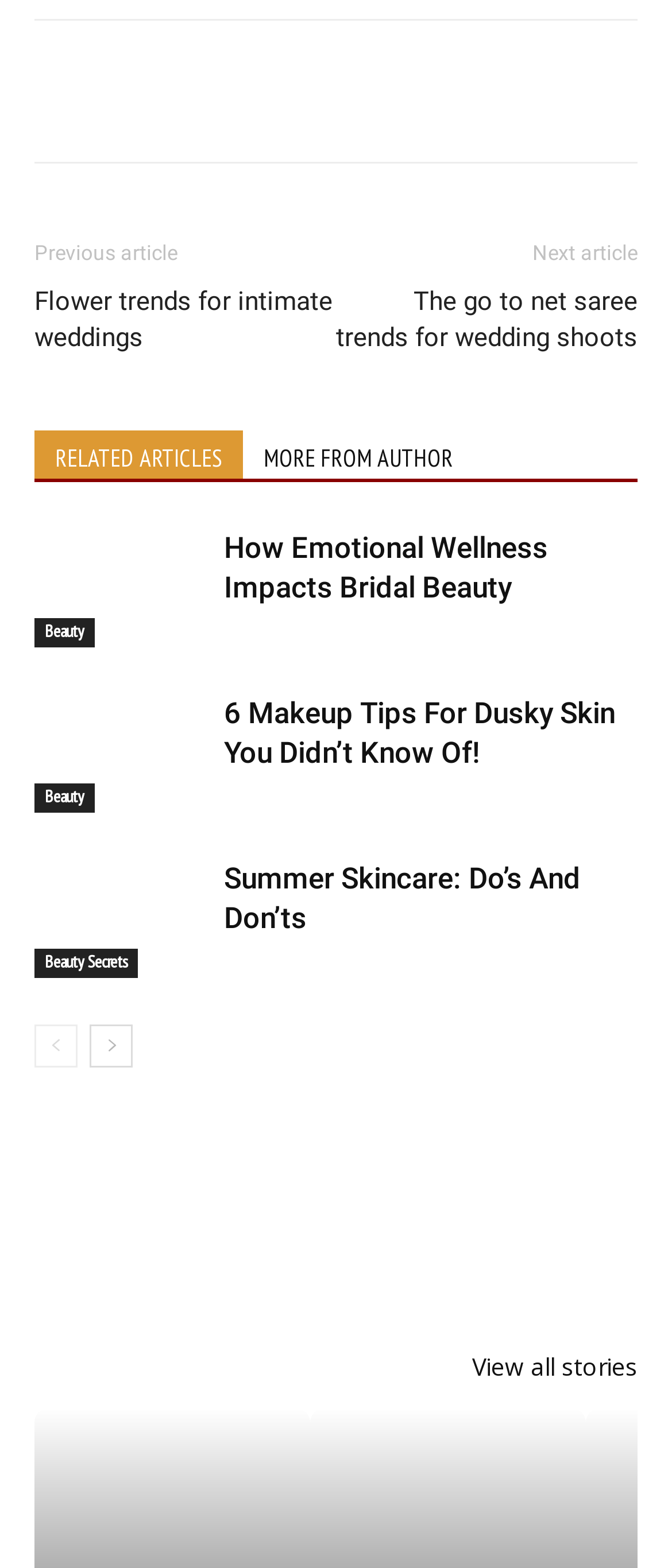Predict the bounding box coordinates of the area that should be clicked to accomplish the following instruction: "View previous article". The bounding box coordinates should consist of four float numbers between 0 and 1, i.e., [left, top, right, bottom].

[0.051, 0.153, 0.264, 0.169]